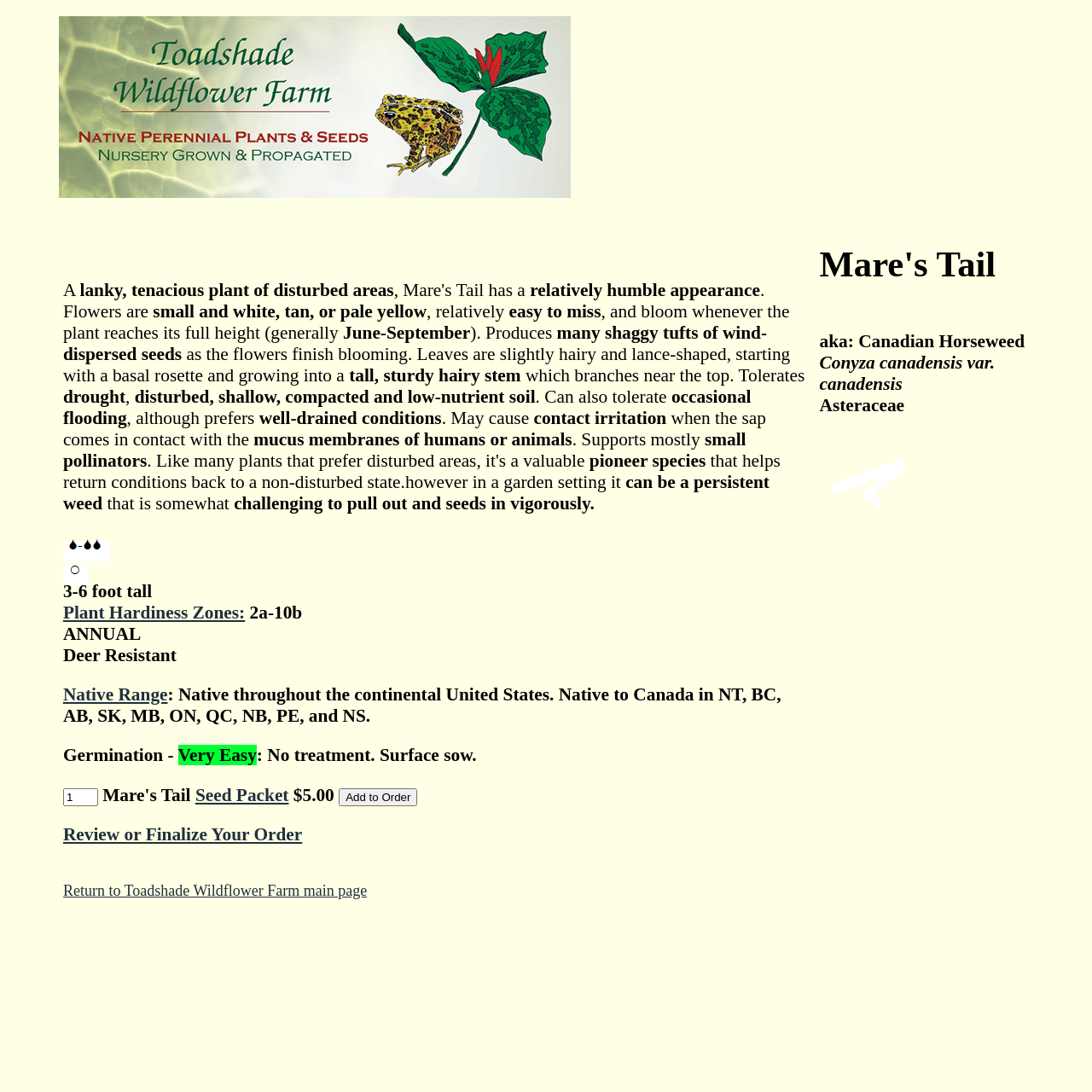Please reply to the following question with a single word or a short phrase:
What is the price of the seed packet?

$5.00